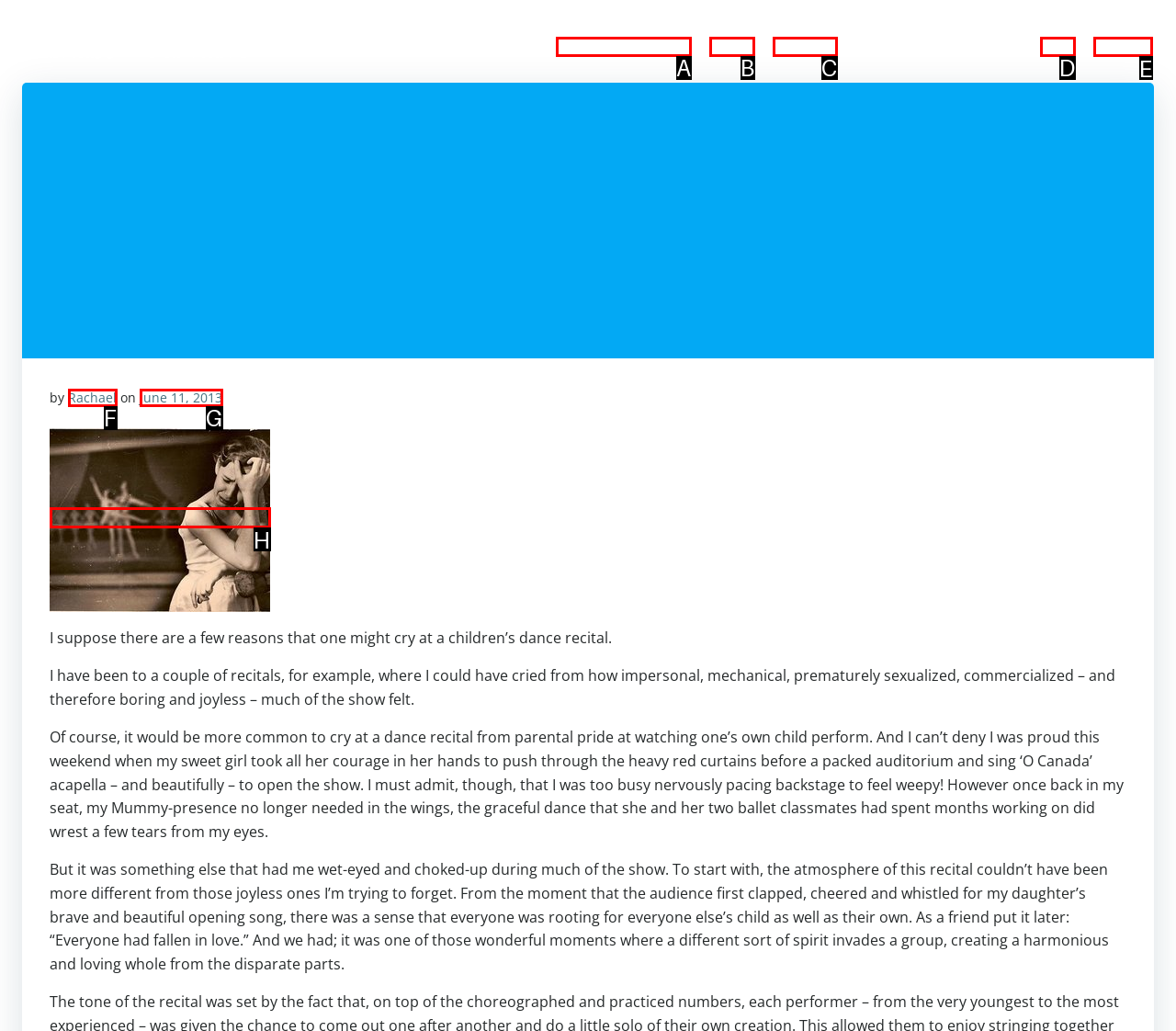Which UI element should be clicked to perform the following task: Click the link to oauth2 token? Answer with the corresponding letter from the choices.

None